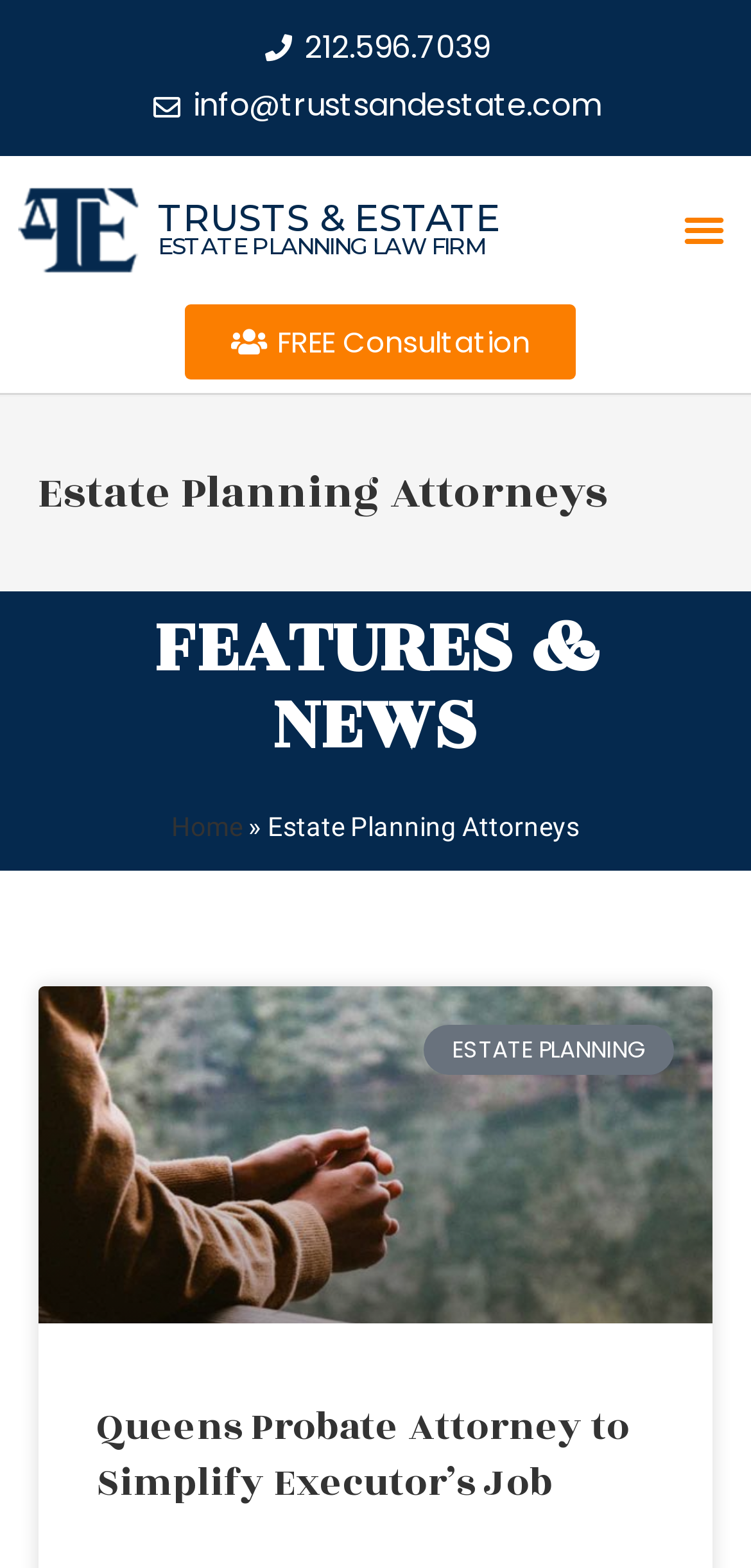Point out the bounding box coordinates of the section to click in order to follow this instruction: "Send an email".

[0.199, 0.05, 0.801, 0.087]